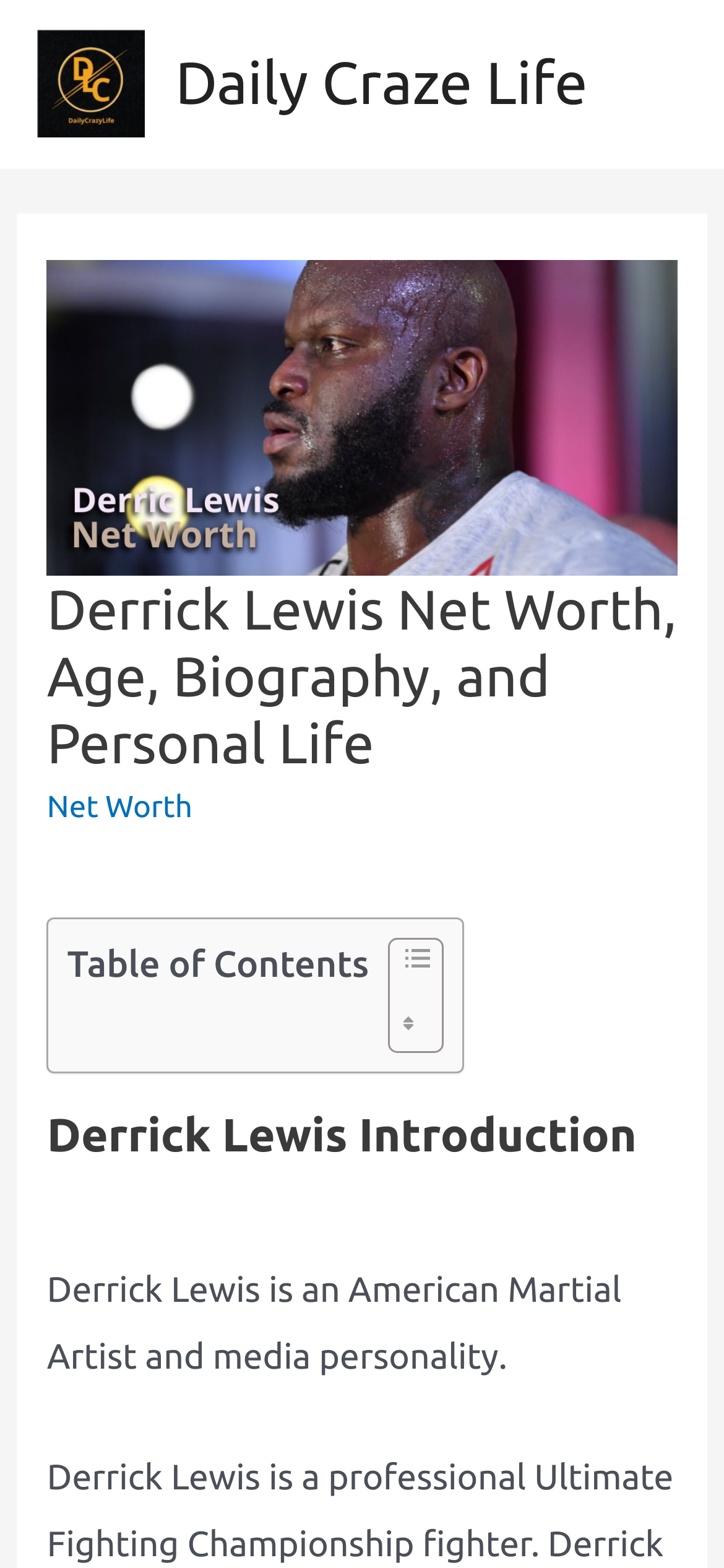Answer the following query concisely with a single word or phrase:
What is the main topic of the webpage?

Derrick Lewis